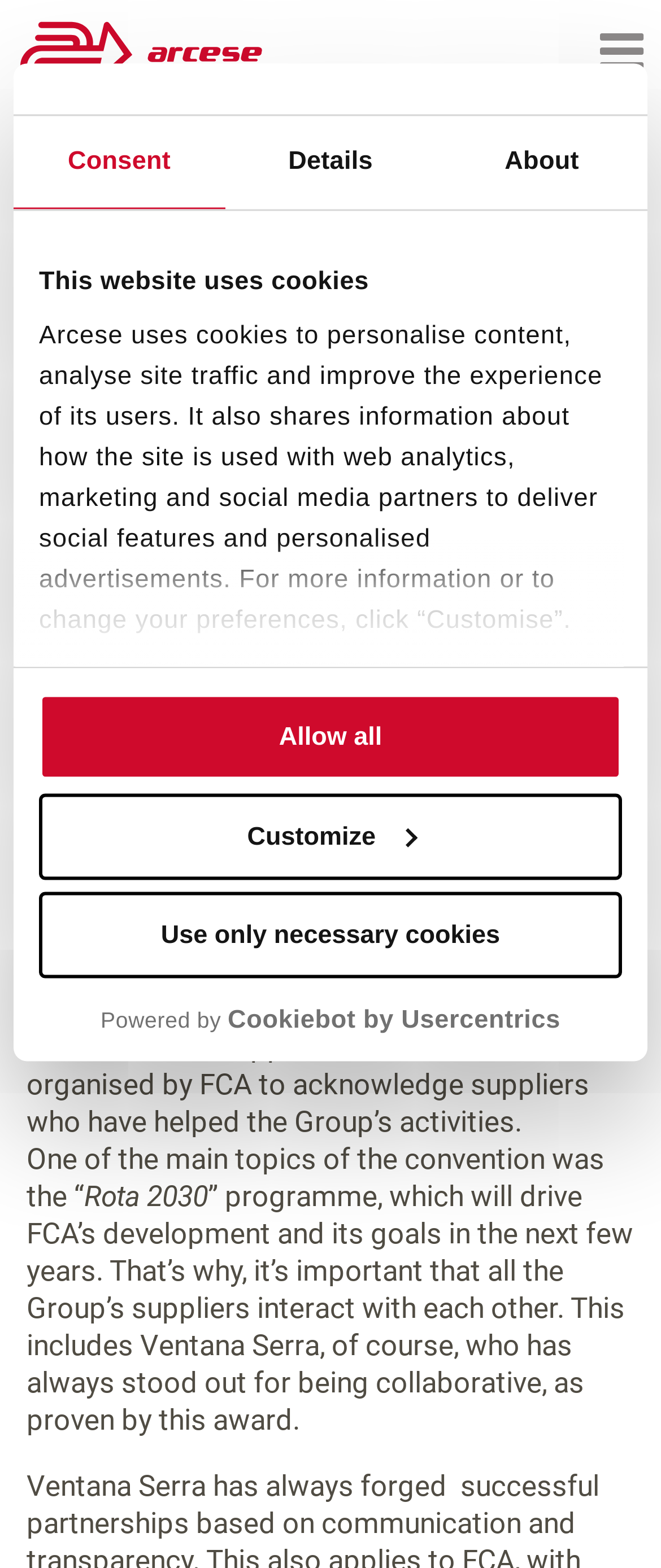Determine the bounding box coordinates for the UI element matching this description: "aria-label="Toggle Menu"".

[0.908, 0.0, 0.974, 0.054]